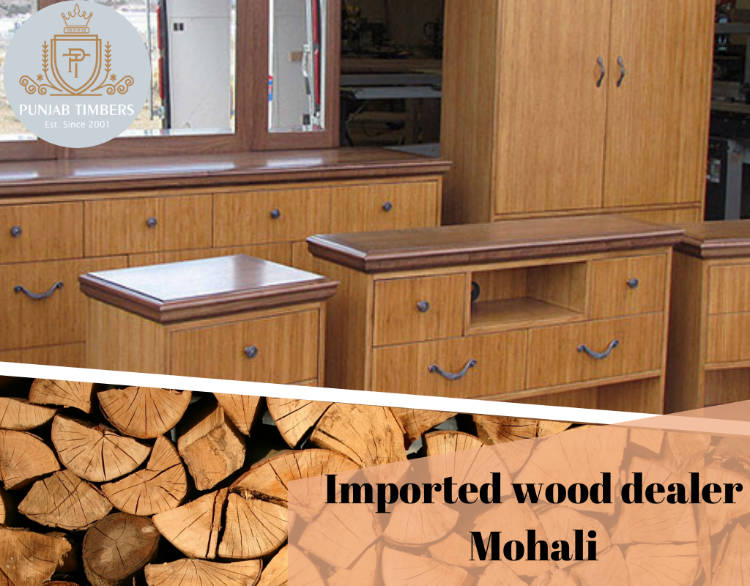Please respond to the question with a concise word or phrase:
What is the name of the company featured in the image?

PUNJAB TIMBERS